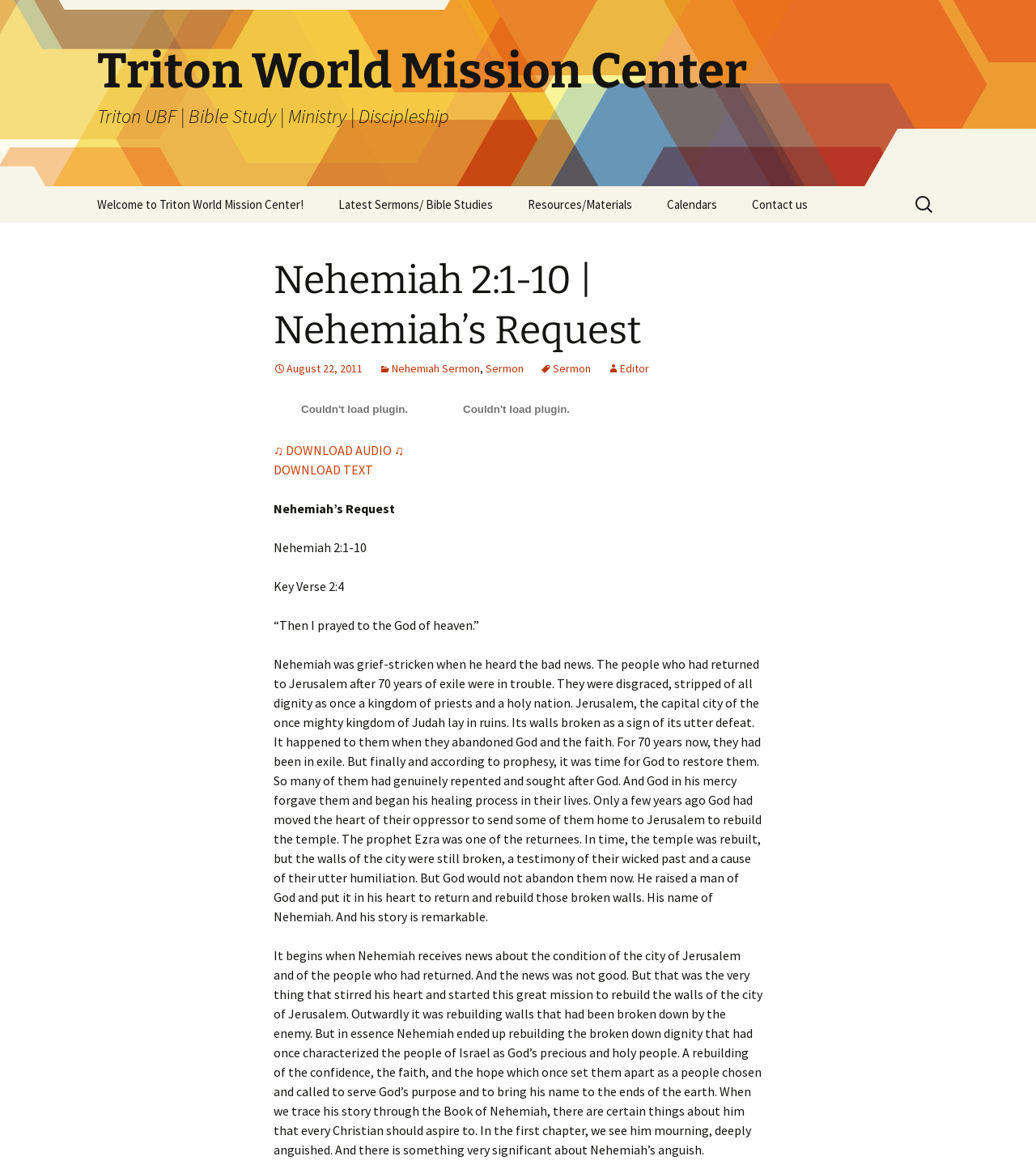Given the description "1-2 Samuel, Bible Study Resources", provide the bounding box coordinates of the corresponding UI element.

[0.806, 0.254, 0.962, 0.295]